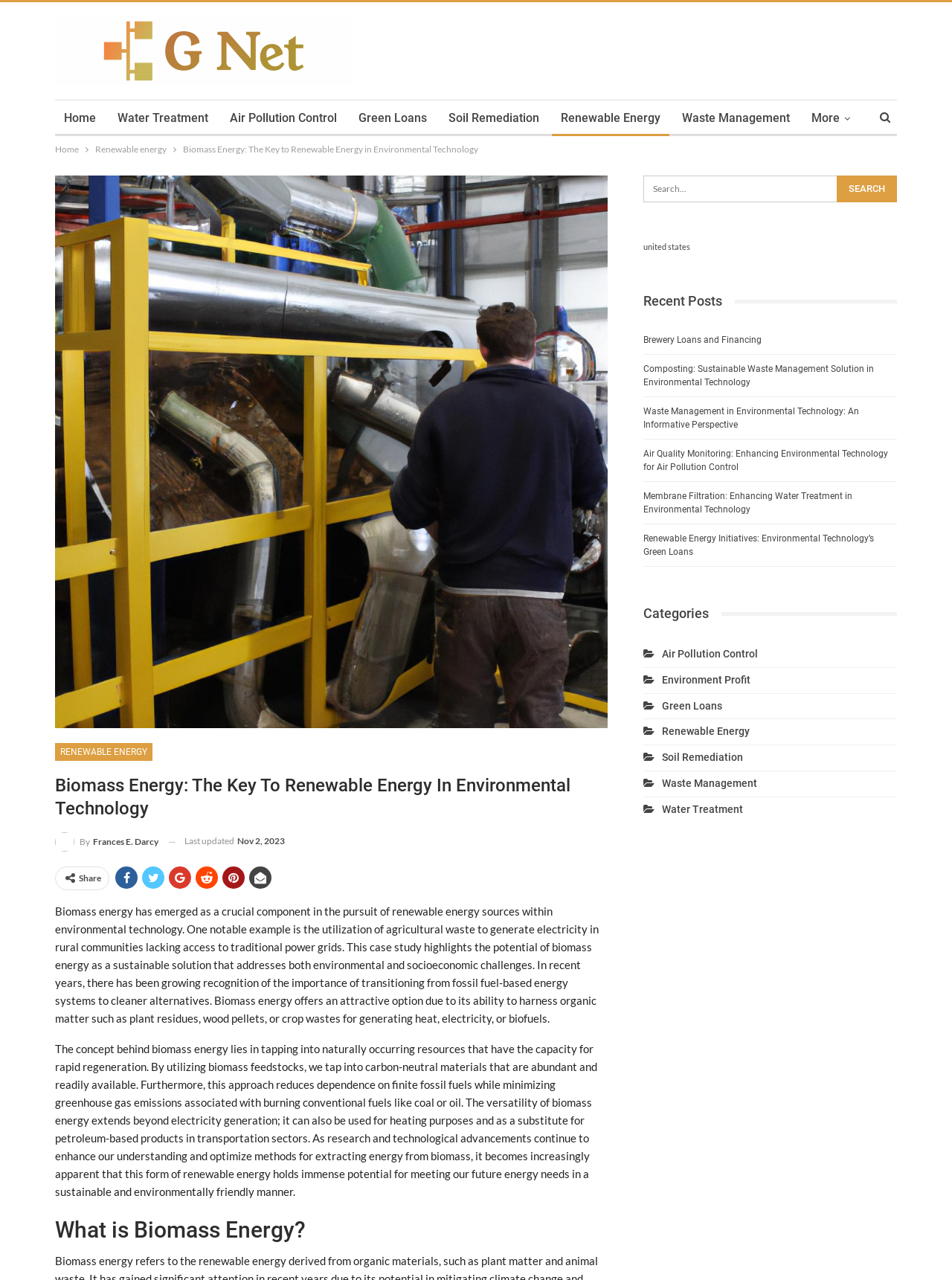Extract the main title from the webpage.

Biomass Energy: The Key To Renewable Energy In Environmental Technology